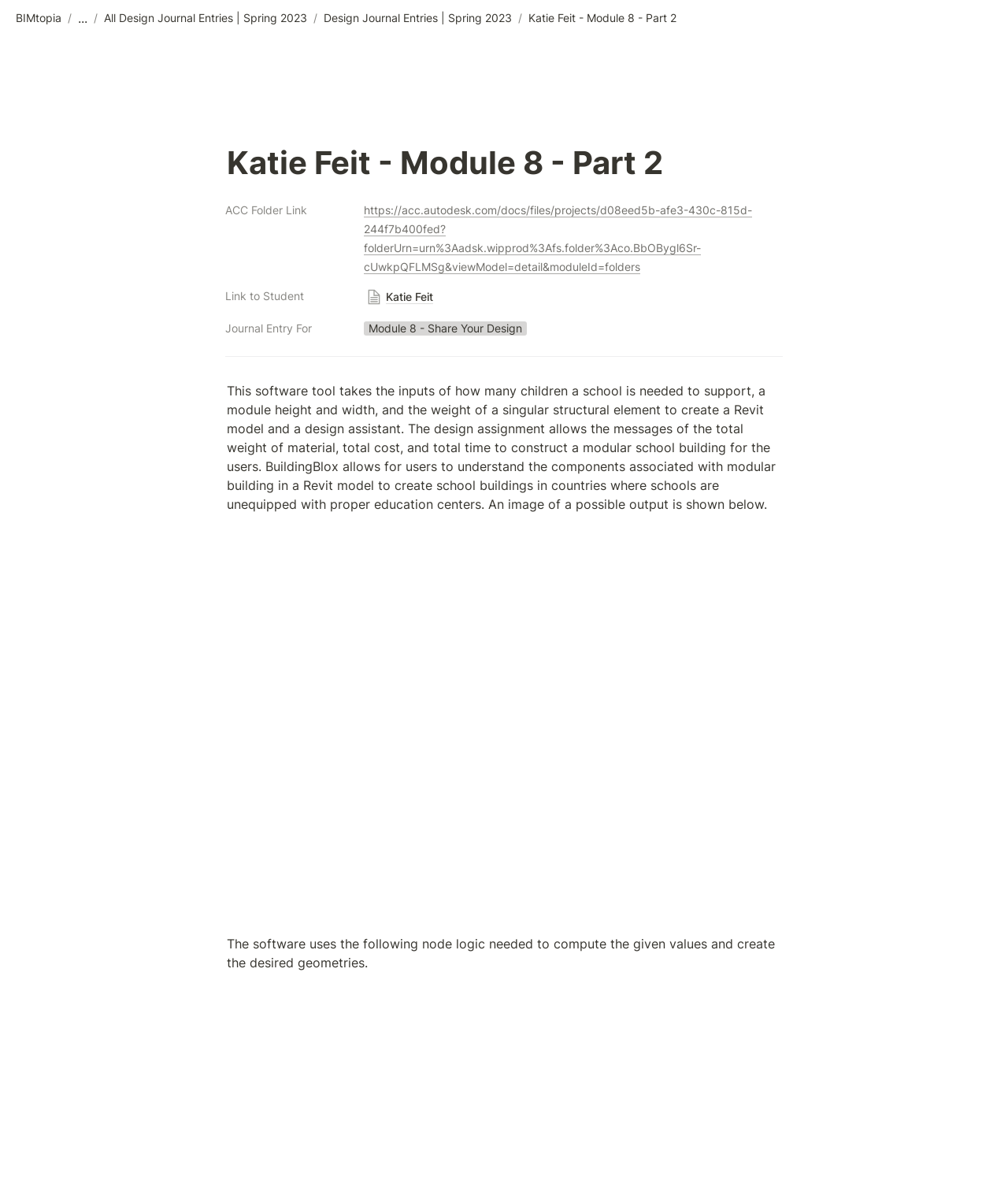Locate the bounding box of the user interface element based on this description: "https://acc.autodesk.com/docs/files/projects/d08eed5b-afe3-430c-815d-244f7b400fed?folderUrn=urn%3Aadsk.wipprod%3Afs.folder%3Aco.BbOBygl6Sr-cUwkpQFLMSg&viewModel=detail&moduleId=folders".

[0.361, 0.17, 0.746, 0.229]